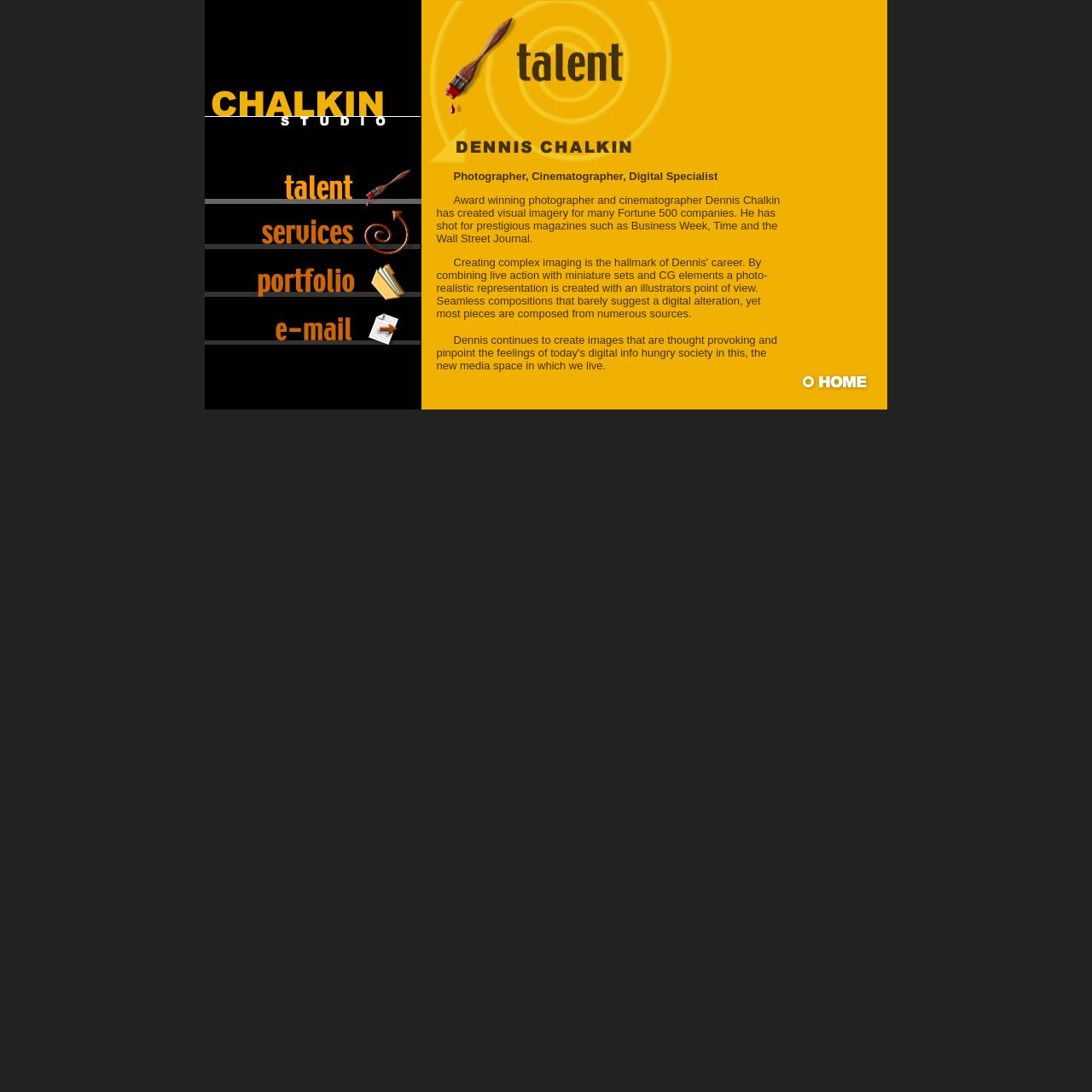How many links are present on the webpage?
Based on the screenshot, answer the question with a single word or phrase.

5